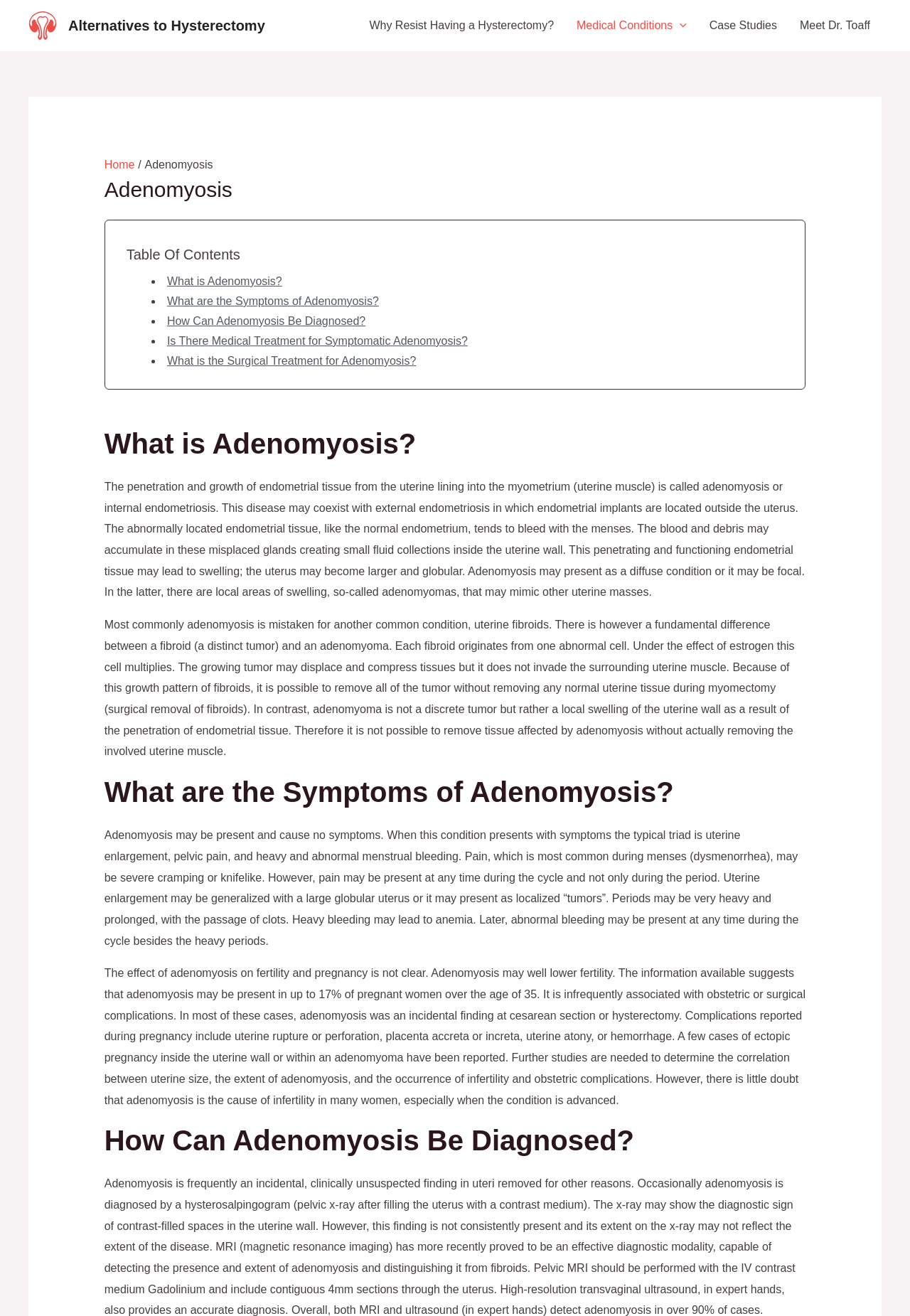From the element description: "Home", extract the bounding box coordinates of the UI element. The coordinates should be expressed as four float numbers between 0 and 1, in the order [left, top, right, bottom].

[0.115, 0.121, 0.148, 0.13]